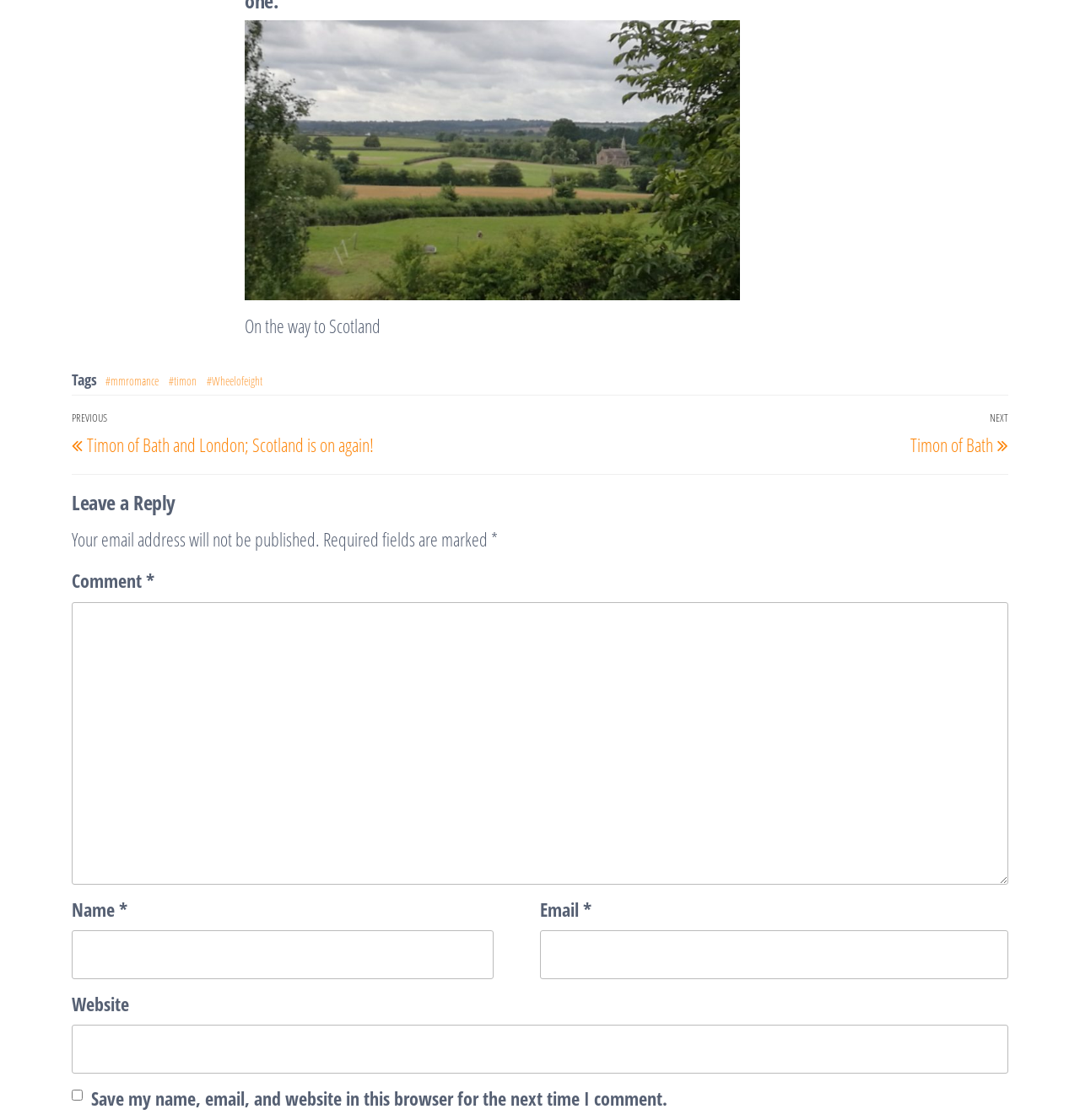Please specify the bounding box coordinates of the element that should be clicked to execute the given instruction: 'Enter a comment'. Ensure the coordinates are four float numbers between 0 and 1, expressed as [left, top, right, bottom].

[0.066, 0.538, 0.934, 0.79]